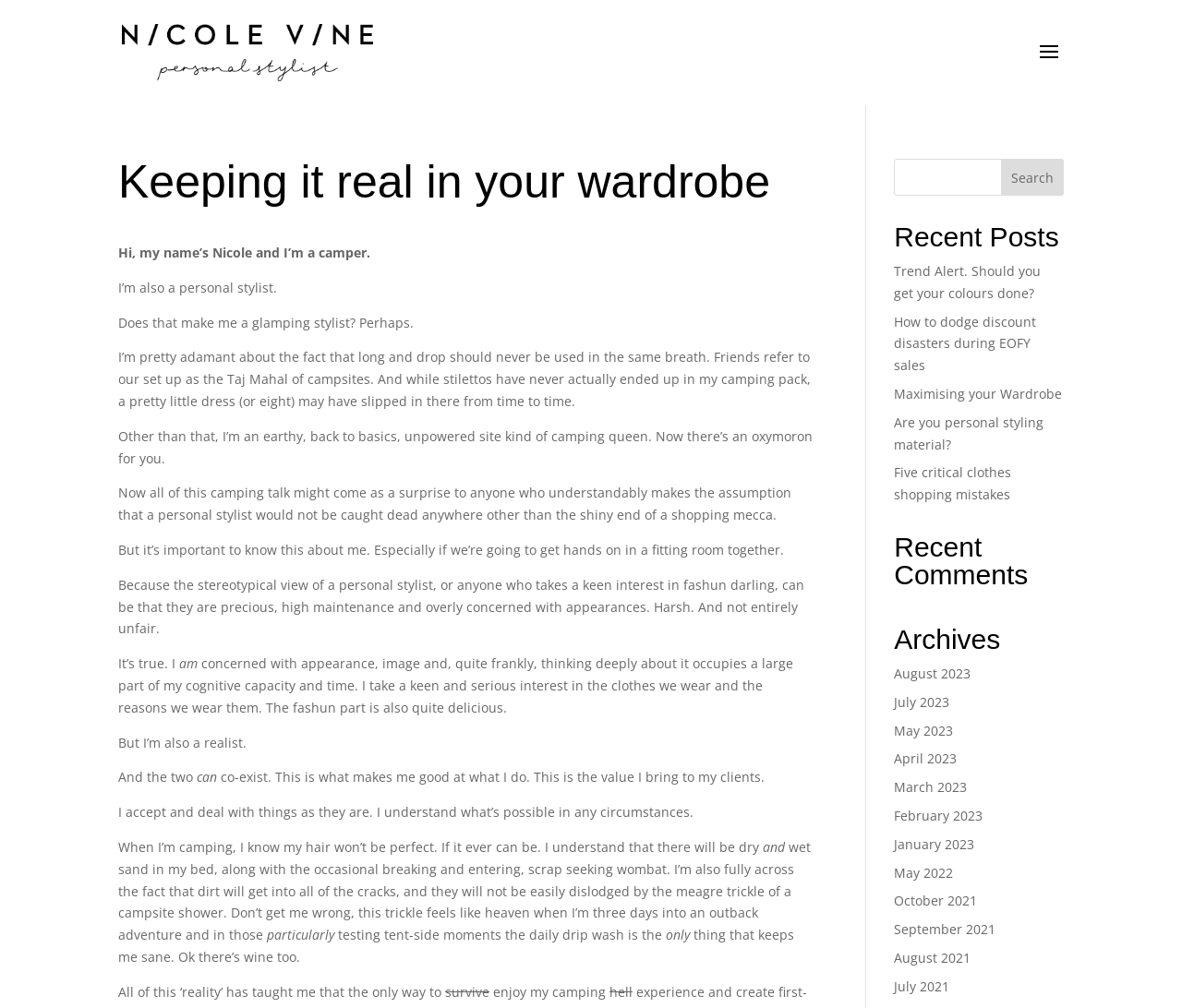Given the element description alt="Baomit Steel", identify the bounding box coordinates for the UI element on the webpage screenshot. The format should be (top-left x, top-left y, bottom-right x, bottom-right y), with values between 0 and 1.

None